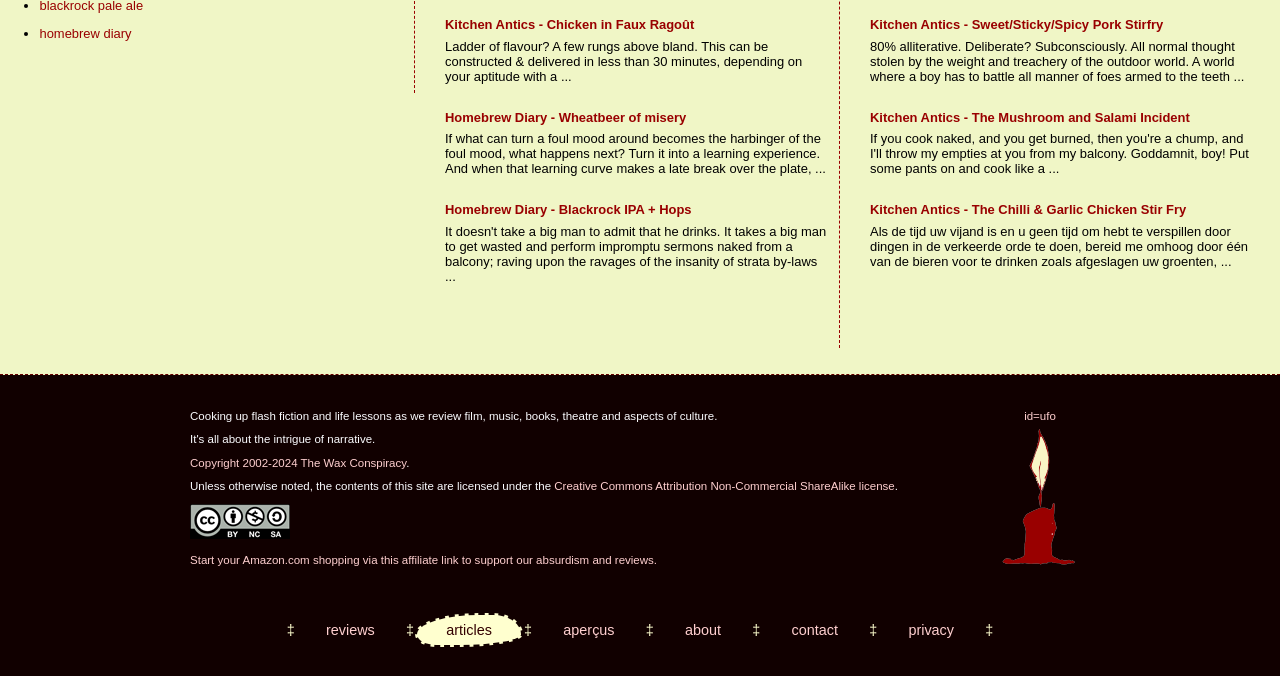How many sections are there on this webpage?
Using the information from the image, answer the question thoroughly.

By analyzing the webpage structure, I can see that there are multiple sections, including a section with links to different articles or recipes, a section with a description of the webpage's content, and a section with links to other pages such as 'reviews', 'articles', and 'about'. This suggests that there are multiple sections on this webpage.